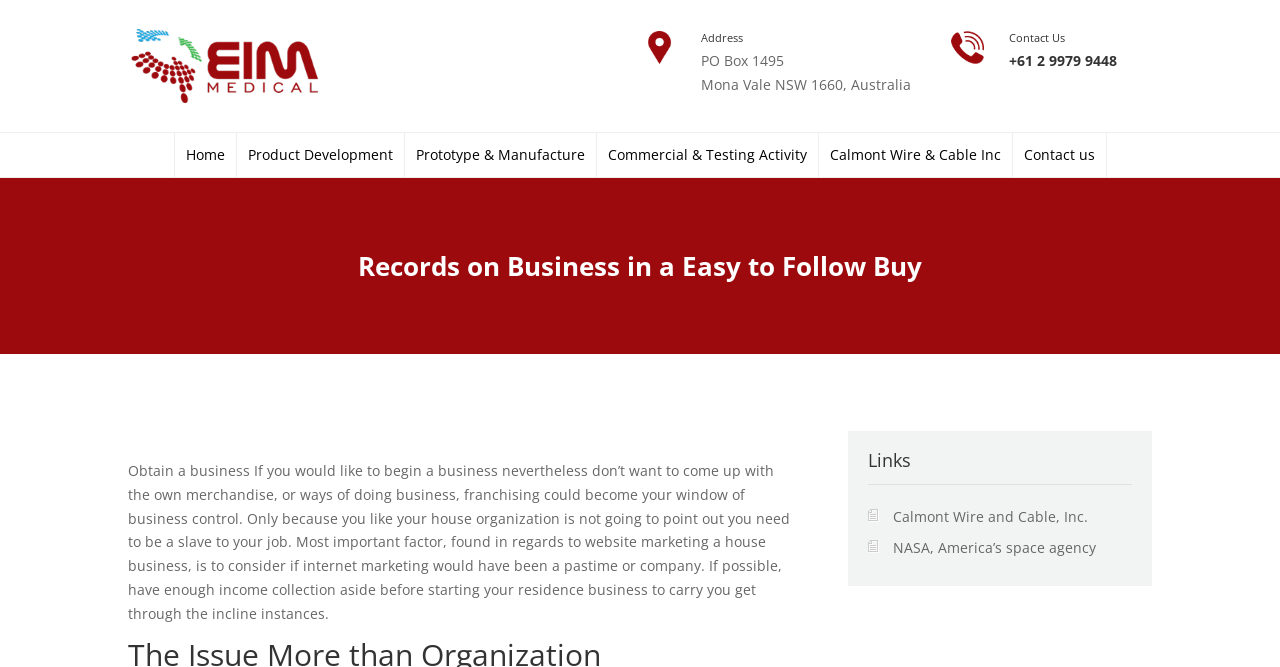Please identify the bounding box coordinates of the element's region that needs to be clicked to fulfill the following instruction: "View the 'Product Development' page". The bounding box coordinates should consist of four float numbers between 0 and 1, i.e., [left, top, right, bottom].

[0.193, 0.222, 0.307, 0.243]